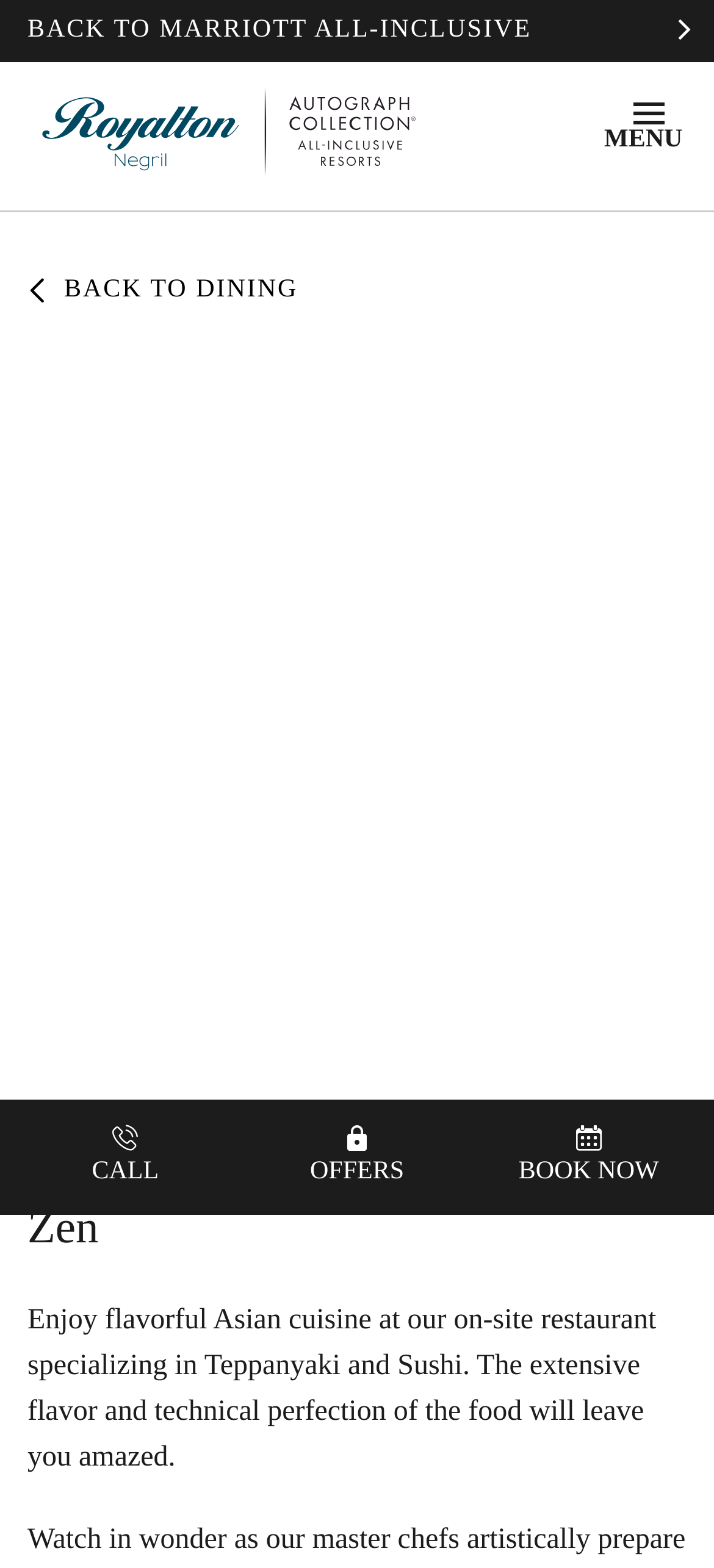What type of cuisine does Zen serve?
Kindly offer a comprehensive and detailed response to the question.

Based on the webpage, Zen is described as an on-site restaurant serving authentic Asian cuisine, specializing in Teppanyaki and Sushi.